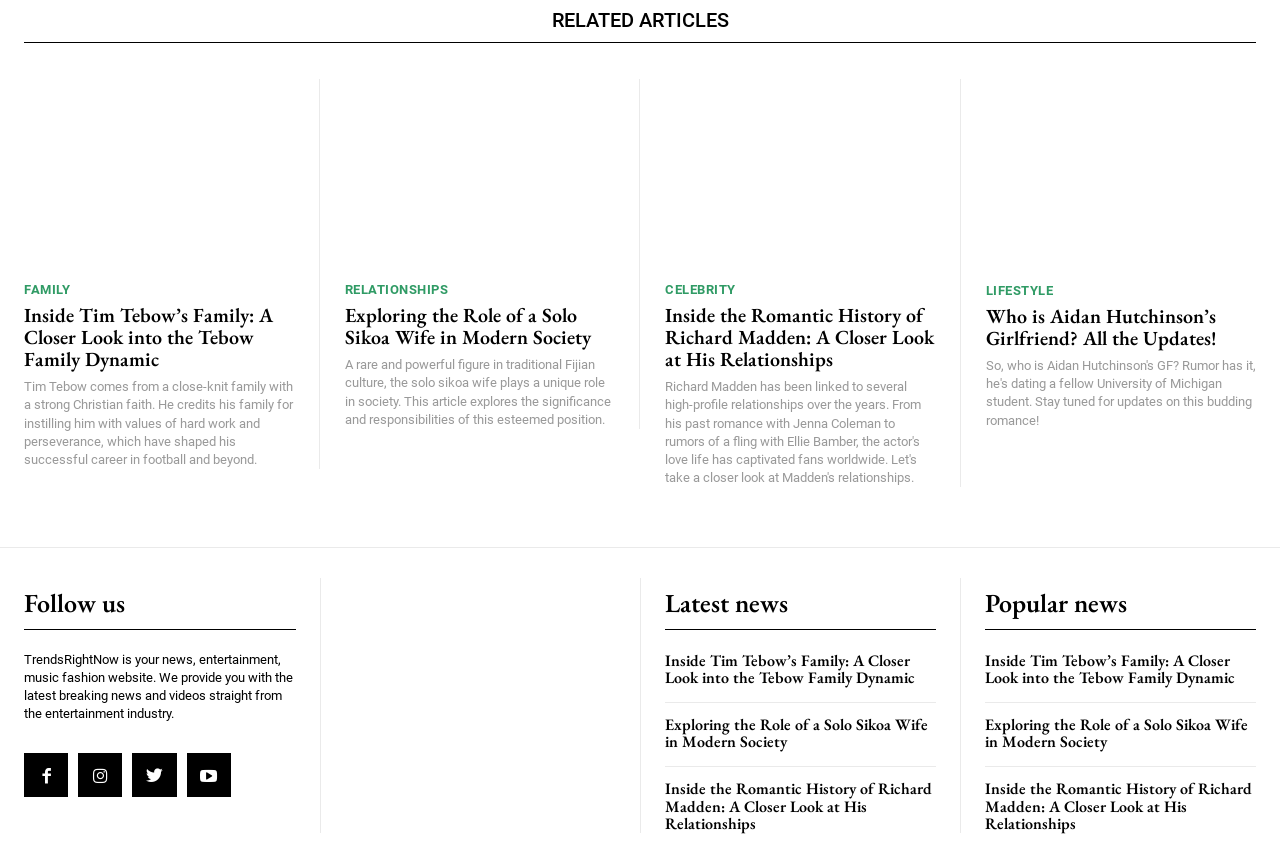Please identify the bounding box coordinates of the area that needs to be clicked to fulfill the following instruction: "Learn about Richard Madden's relationships."

[0.52, 0.091, 0.73, 0.311]